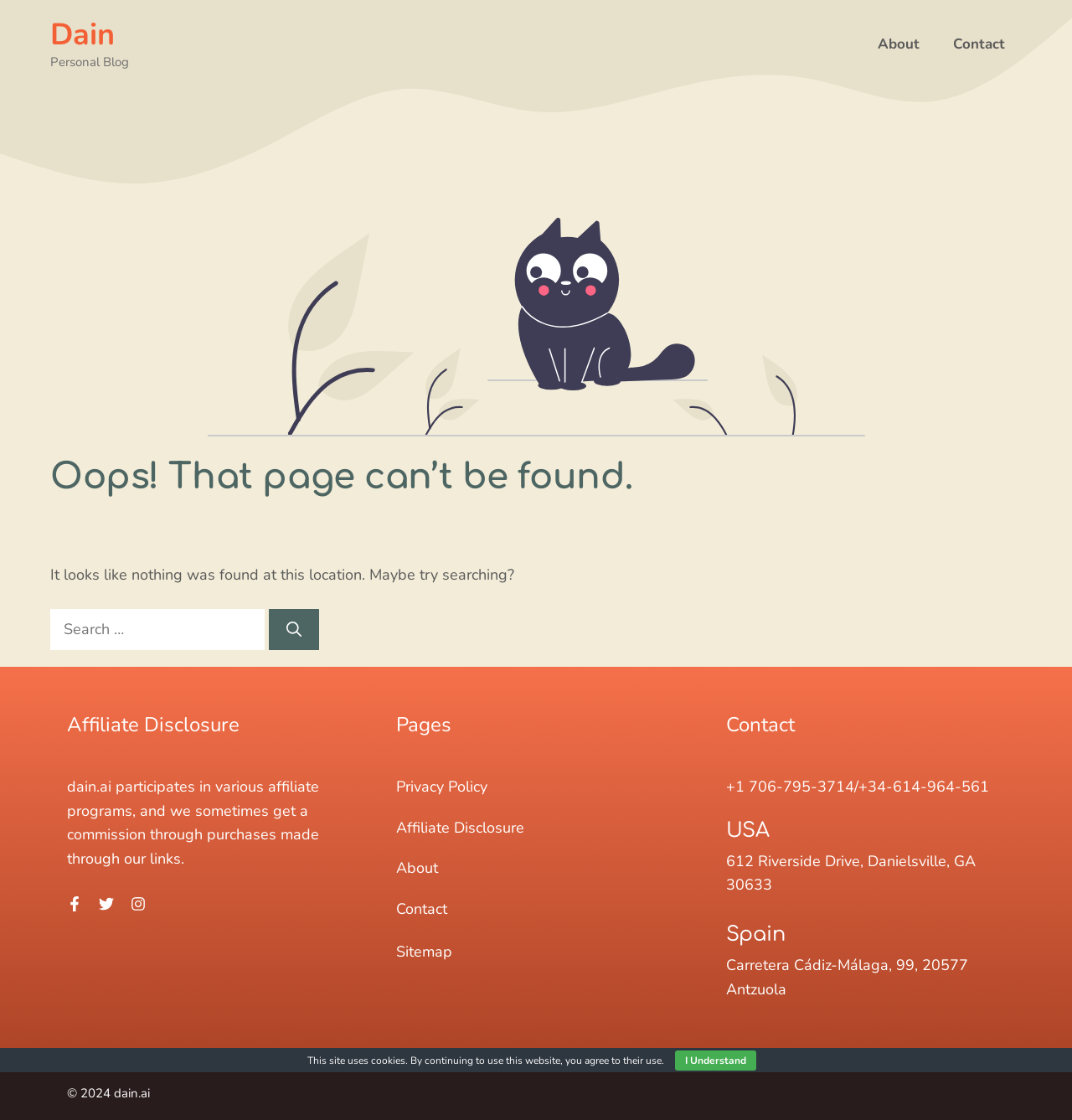Locate the bounding box coordinates of the element that needs to be clicked to carry out the instruction: "click Search". The coordinates should be given as four float numbers ranging from 0 to 1, i.e., [left, top, right, bottom].

[0.251, 0.544, 0.298, 0.581]